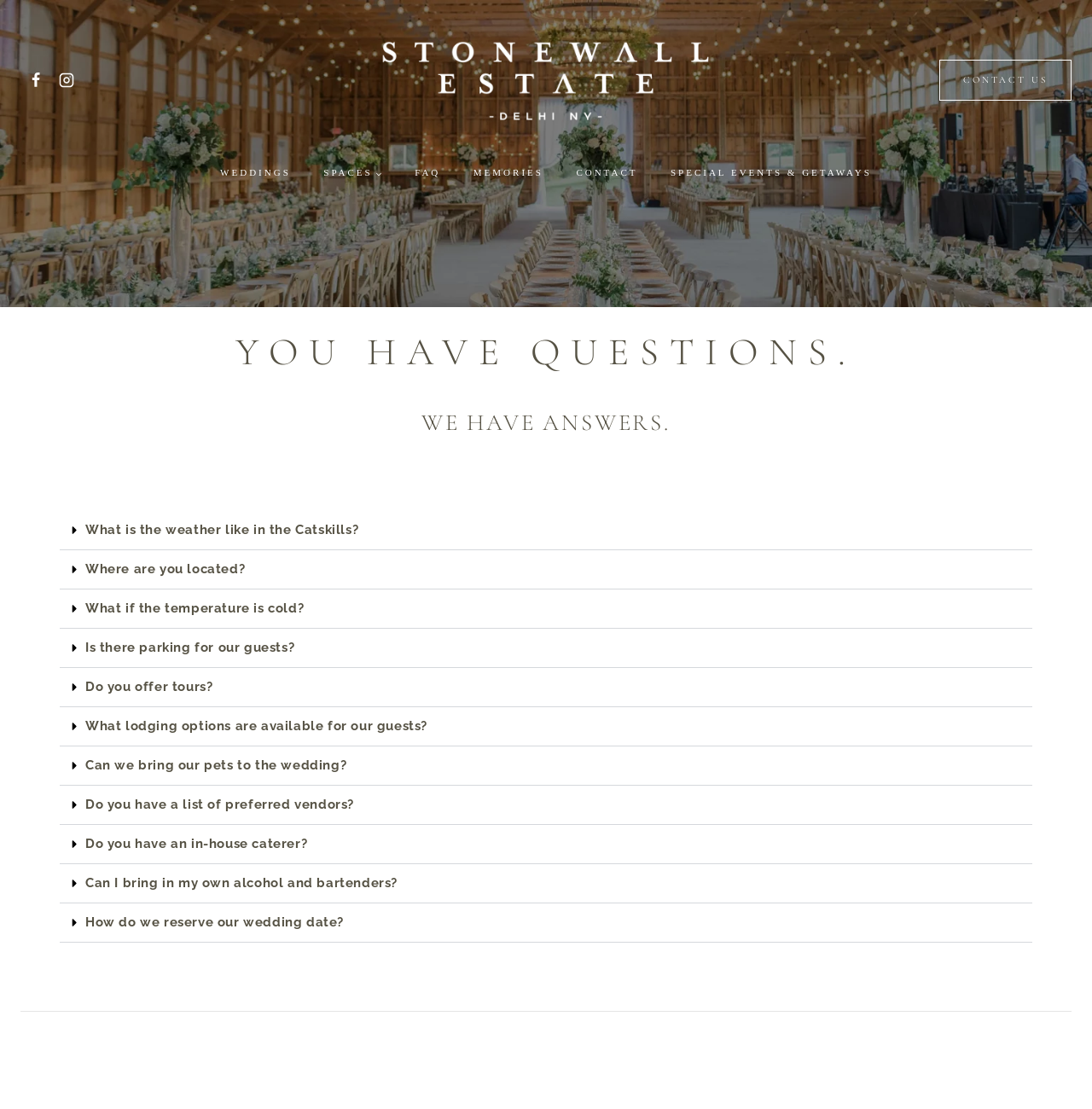Create a detailed summary of the webpage's content and design.

The webpage is about Stonewall Estate, a wedding venue located in the Catskill Mountains. At the top left corner, there are social media links to Facebook and Instagram, accompanied by their respective icons. Below these links, there is a prominent image of Stonewall Estate, which spans almost the entire width of the page.

On the top right corner, there is a "CONTACT US" link. Below it, there is a primary navigation menu with links to various sections of the website, including "WEDDINGS", "SPACES", "FAQ", "MEMORIES", "CONTACT", and "SPECIAL EVENTS & GETAWAYS".

The main content of the page is divided into two sections. The first section has a large background image of Stonewall Estate, which covers the entire width of the page. On top of this image, there are two headings: "YOU HAVE QUESTIONS." and "WE HAVE ANSWERS.".

The second section is a list of frequently asked questions (FAQs) about Stonewall Estate. There are 9 questions in total, each with a button that can be expanded to reveal the answer. The questions are about various topics, such as the weather in the Catskills, the location of Stonewall Estate, parking options, and more. The answers are provided in a concise and clear manner, making it easy for users to find the information they need.